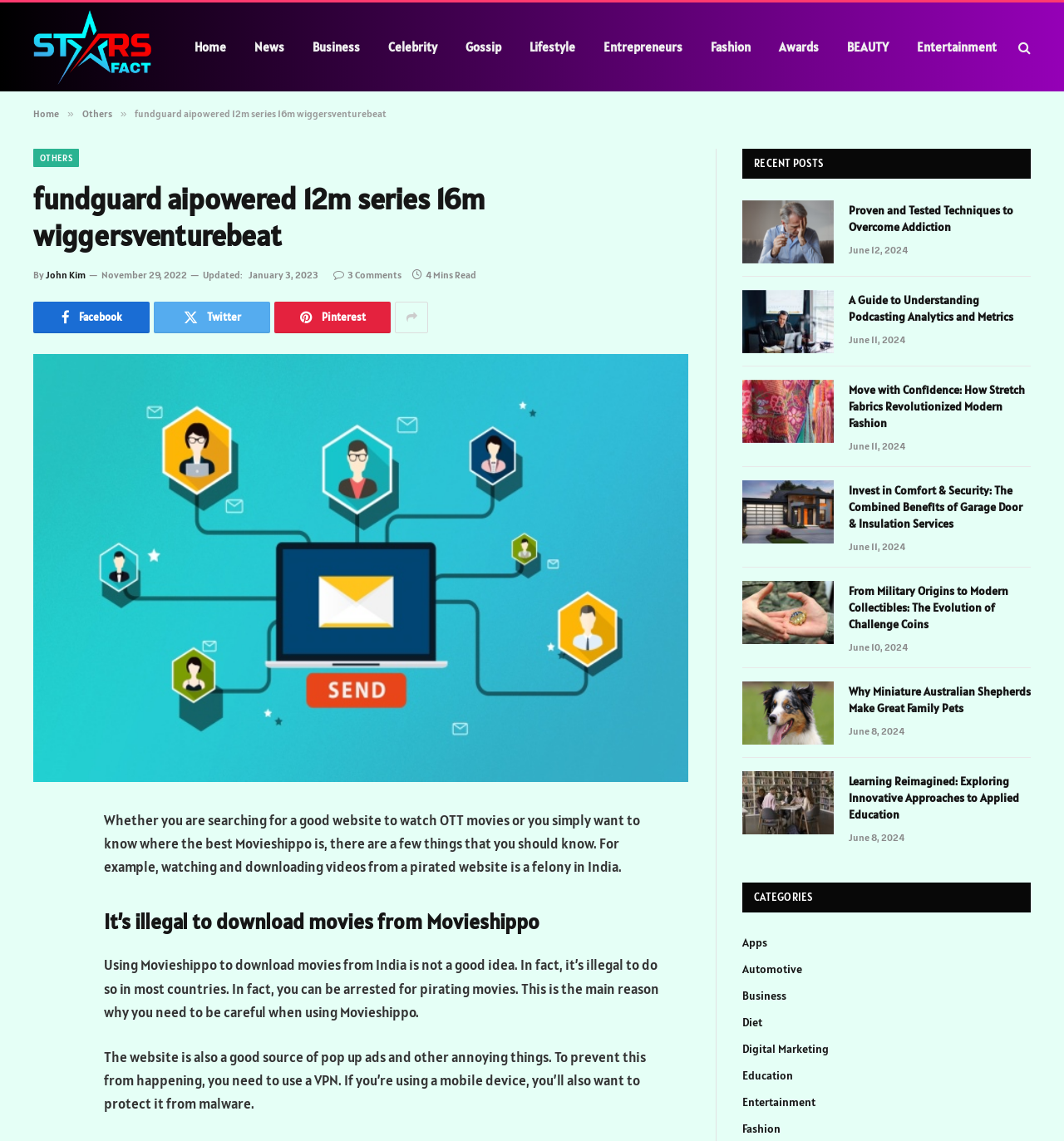Given the content of the image, can you provide a detailed answer to the question?
What is the author of the article 'fundguard aipowered 12m series 16m wiggersventurebeat'?

The webpage credits the article 'fundguard aipowered 12m series 16m wiggersventurebeat' to John Kim, as indicated by the 'By' label followed by the author's name.